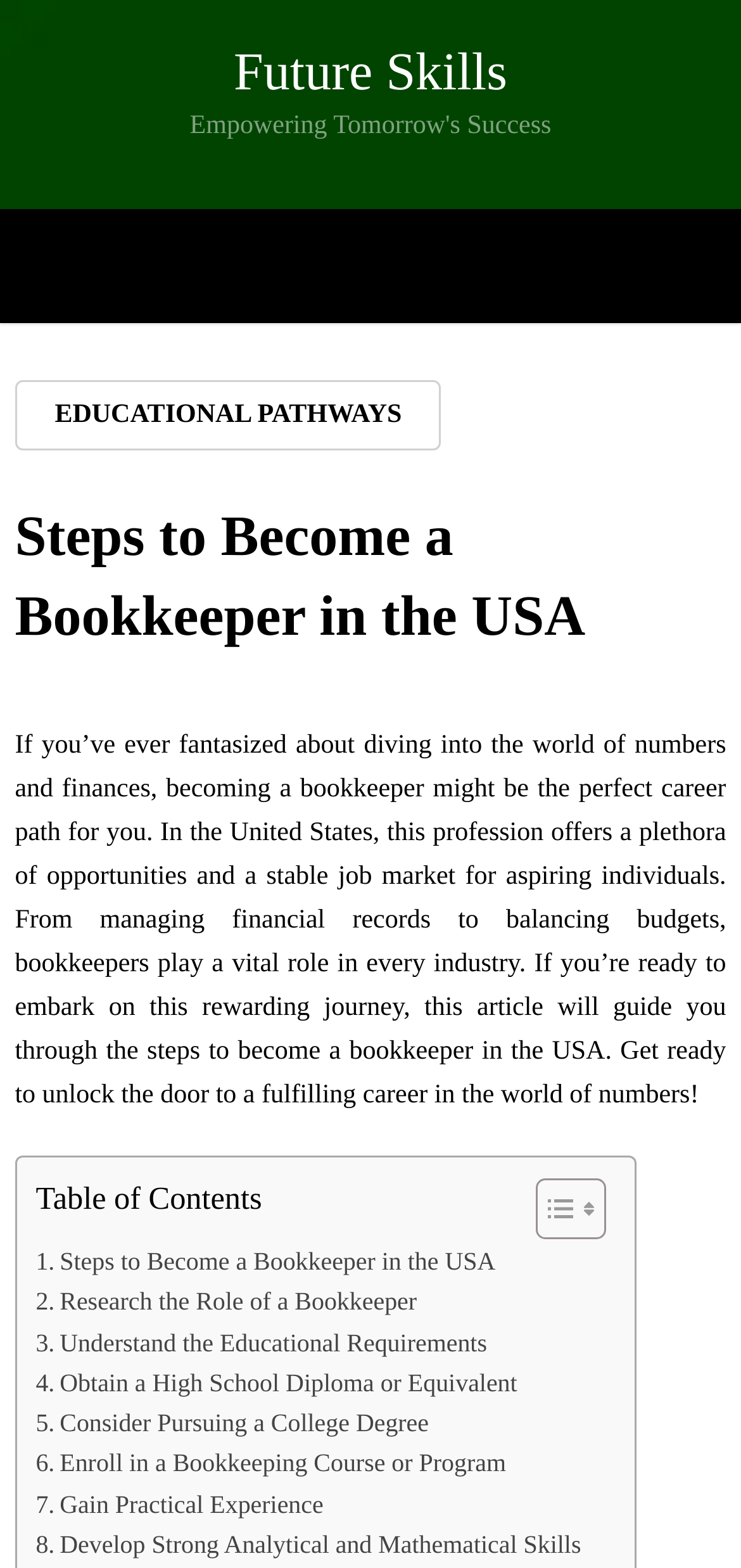Look at the image and give a detailed response to the following question: What is the first step to become a bookkeeper?

According to the webpage, the first step to become a bookkeeper is to research the role of a bookkeeper, which is mentioned in the link '. Research the Role of a Bookkeeper' in the table of contents.